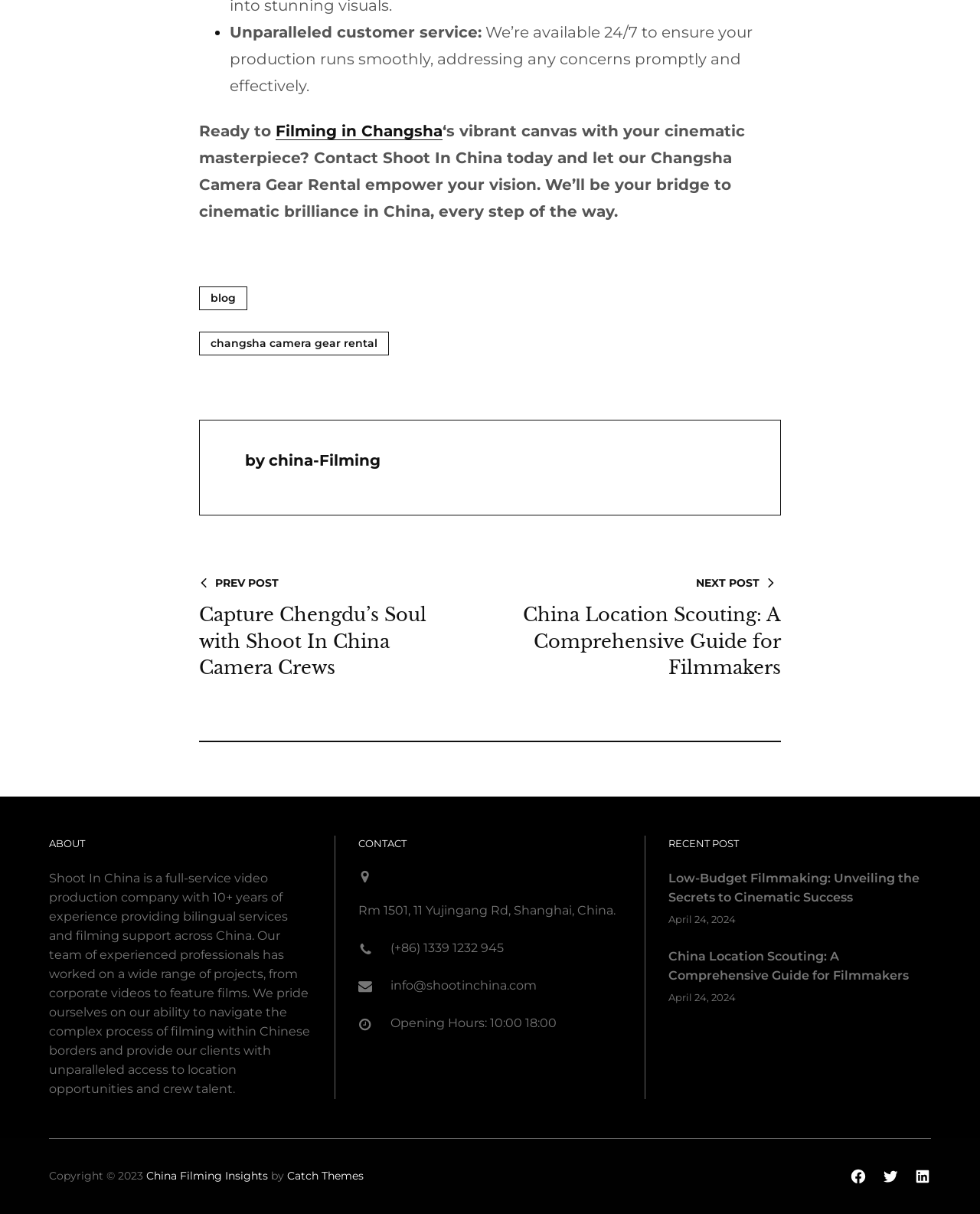What is the latest post on the website? Based on the image, give a response in one word or a short phrase.

Low-Budget Filmmaking: Unveiling the Secrets to Cinematic Success